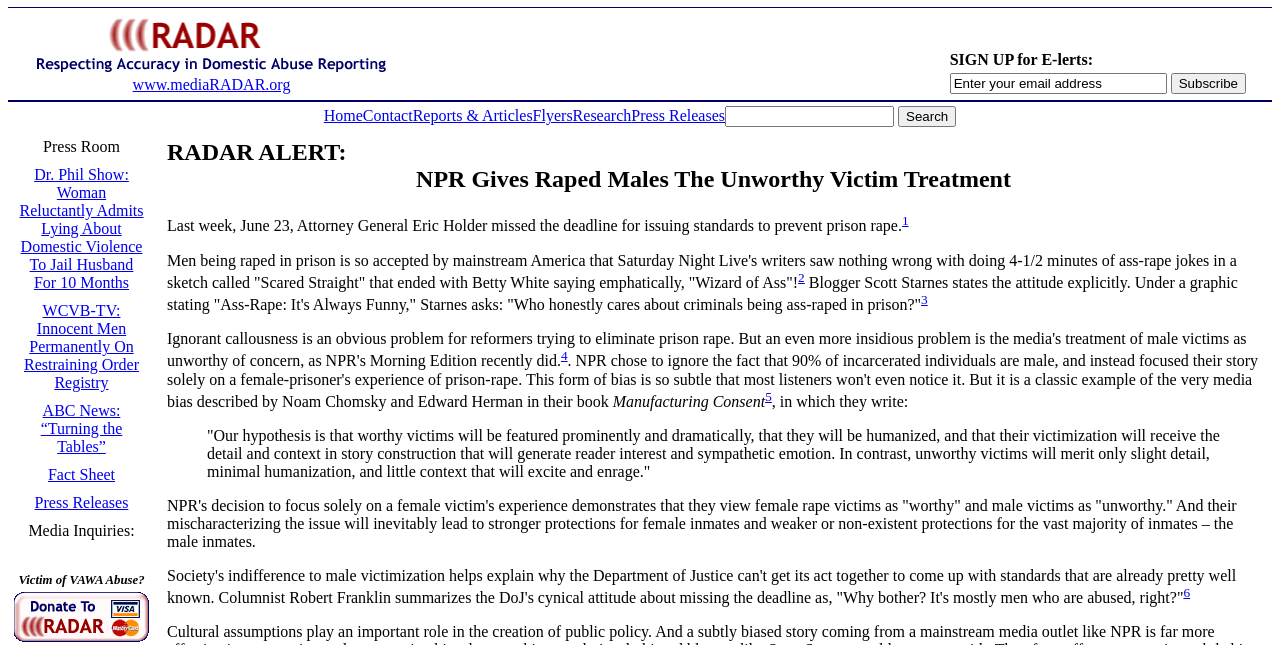Determine the bounding box coordinates for the clickable element required to fulfill the instruction: "Read Press Room". Provide the coordinates as four float numbers between 0 and 1, i.e., [left, top, right, bottom].

[0.011, 0.207, 0.116, 0.25]